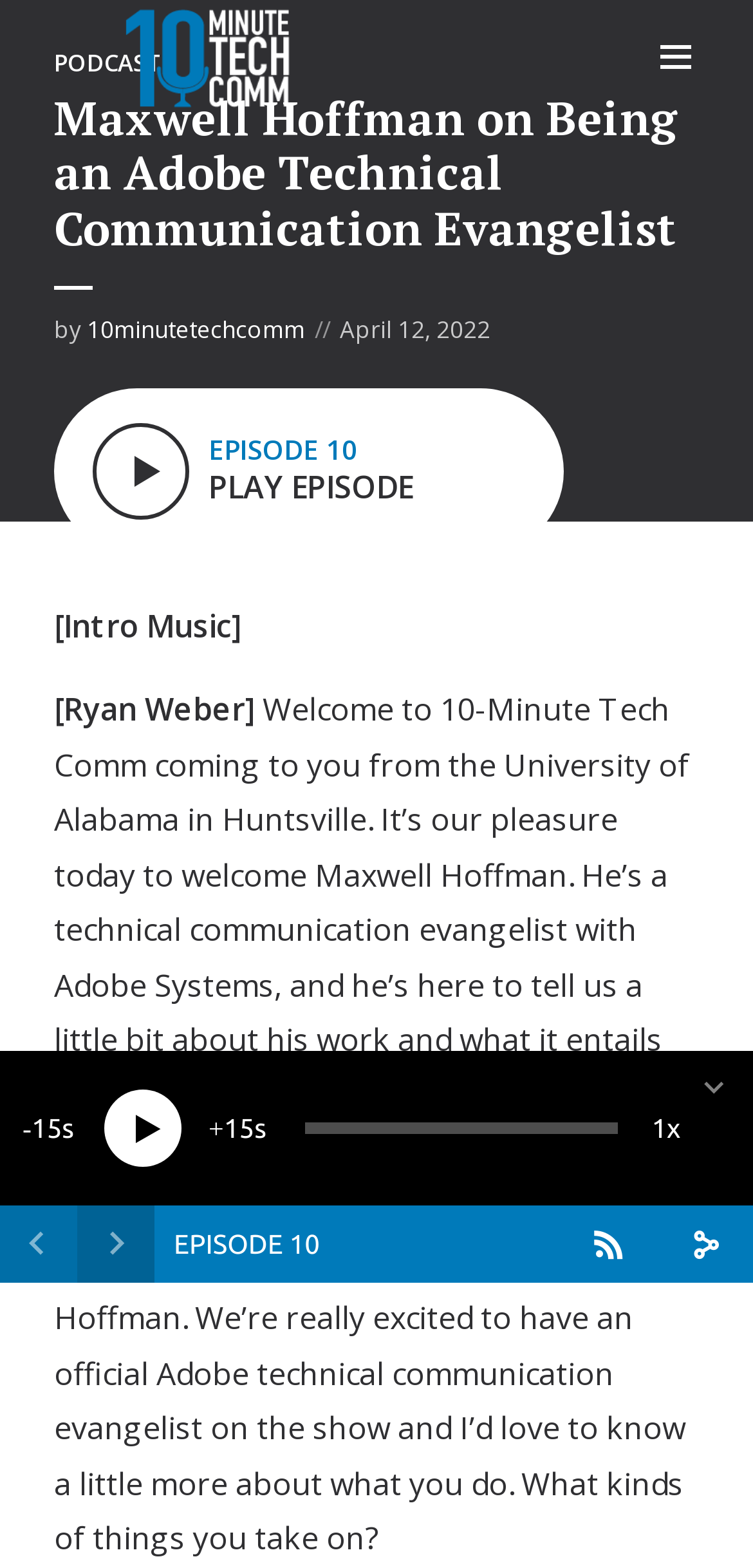What is the text of the webpage's headline?

Maxwell Hoffman on Being an Adobe Technical Communication Evangelist